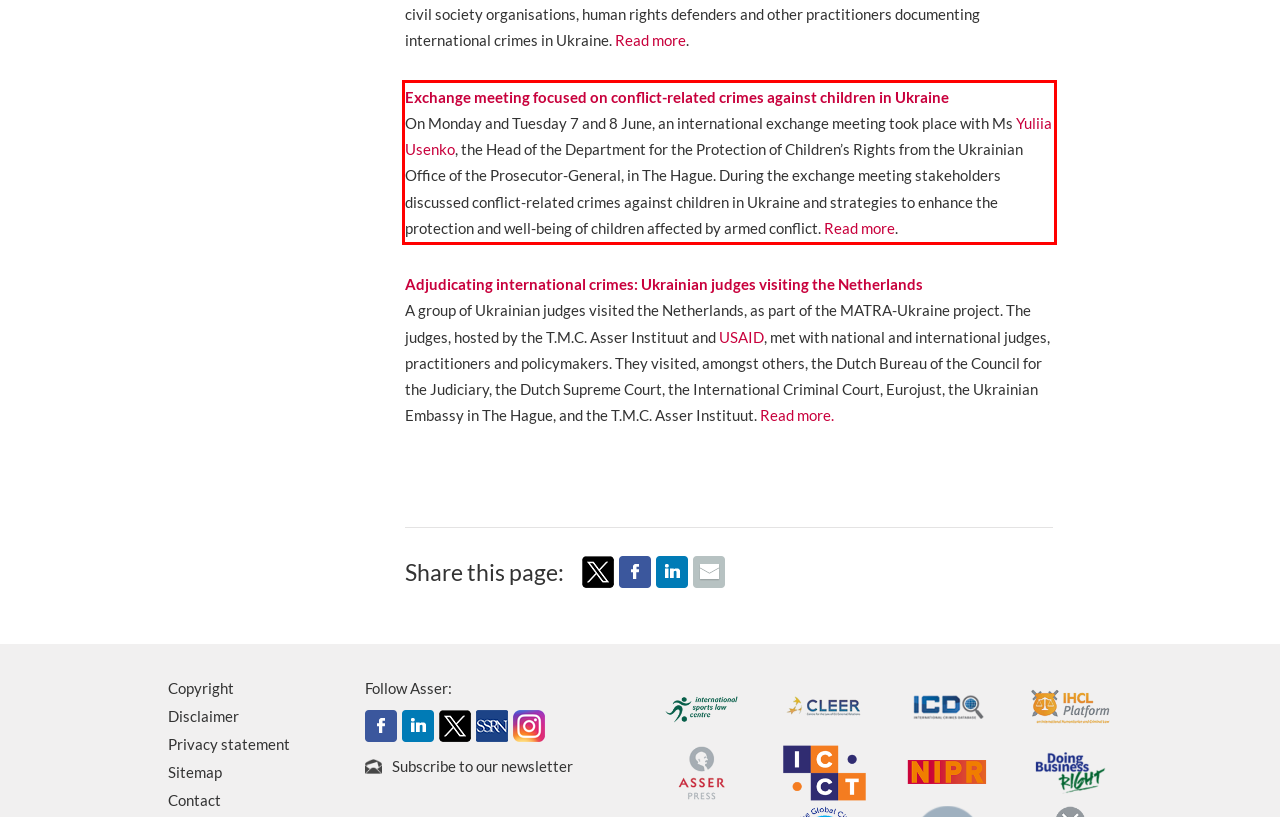Given a screenshot of a webpage with a red bounding box, please identify and retrieve the text inside the red rectangle.

Exchange meeting focused on conflict-related crimes against children in Ukraine On Monday and Tuesday 7 and 8 June, an international exchange meeting took place with Ms Yuliia Usenko, the Head of the Department for the Protection of Children’s Rights from the Ukrainian Office of the Prosecutor-General, in The Hague. During the exchange meeting stakeholders discussed conflict-related crimes against children in Ukraine and strategies to enhance the protection and well-being of children affected by armed conflict. Read more.